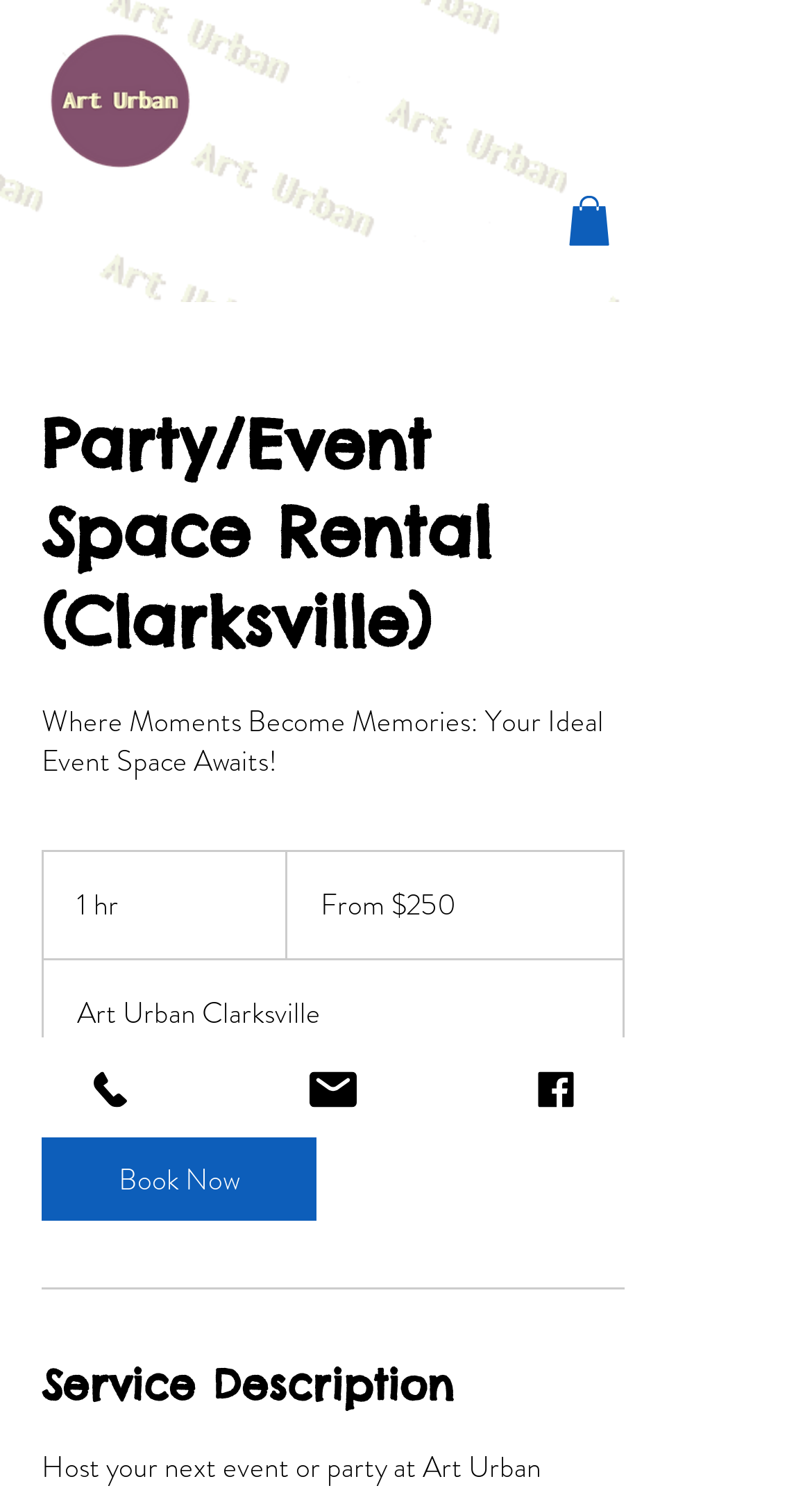Describe the webpage in detail, including text, images, and layout.

The webpage is about Art Urban Nashville, a party and event space rental service. At the top left corner, there is a logo of Art Urban Nashville. Next to the logo, there is a button to open the navigation menu. 

Below the logo, there is a heading that reads "Party/Event Space Rental (Clarksville)" followed by a tagline "Where Moments Become Memories: Your Ideal Event Space Awaits!". 

On the right side of the heading, there is an image, likely a photo of the event space. Below the image, there are two lines of text, one indicating the duration of the event, "1 h", and the other showing the price, "From 250 US dollars". 

Further down, there is a subheading "Art Urban Clarksville" and a "Book Now" button. A horizontal separator line divides the section from the next one. 

The next section is headed by "Service Description". 

At the bottom of the page, there are three links to contact the service: "Phone", "Email", and "Facebook", each accompanied by an icon.